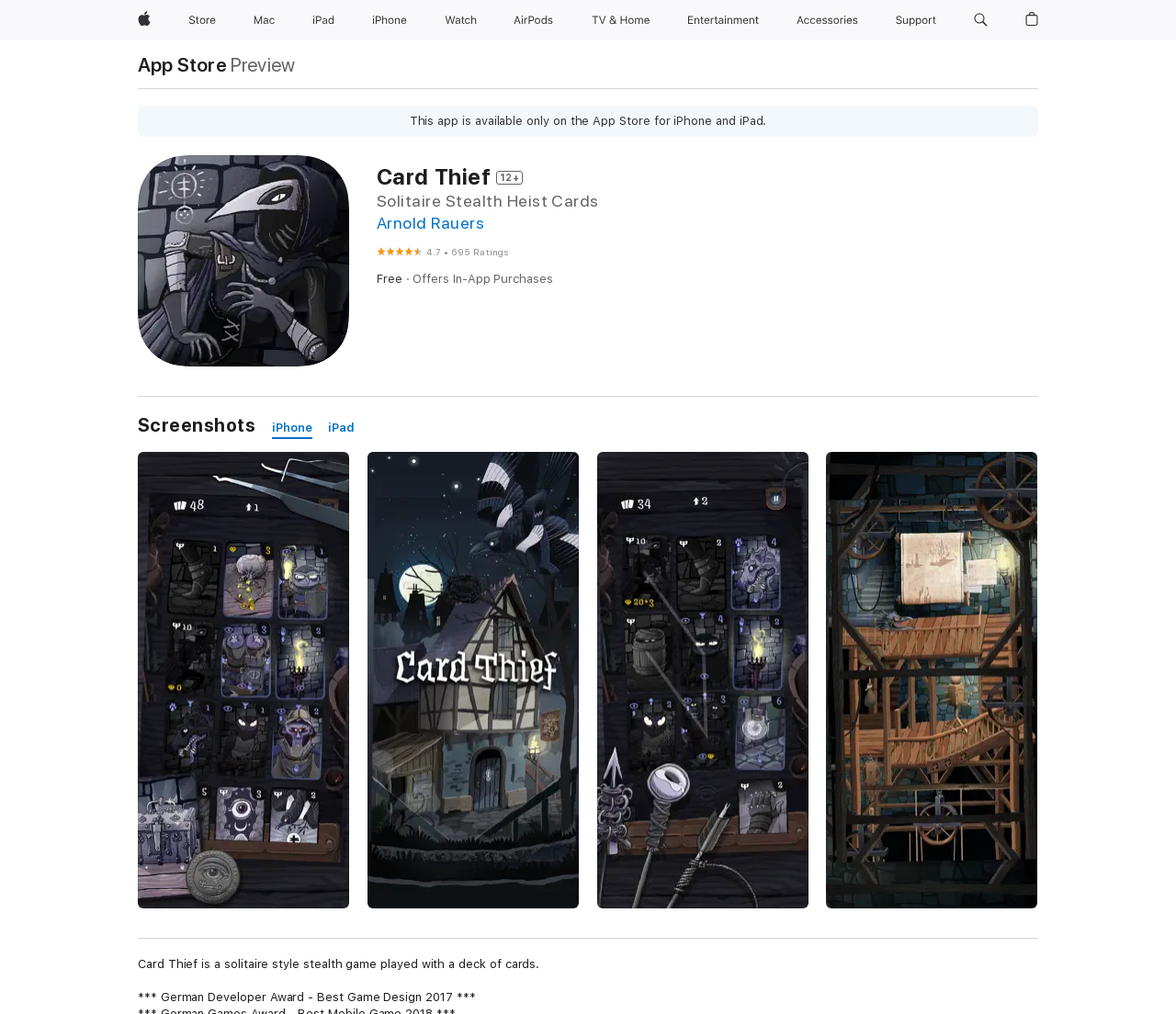Answer the question with a brief word or phrase:
What devices is the Card Thief app available on?

iPhone and iPad